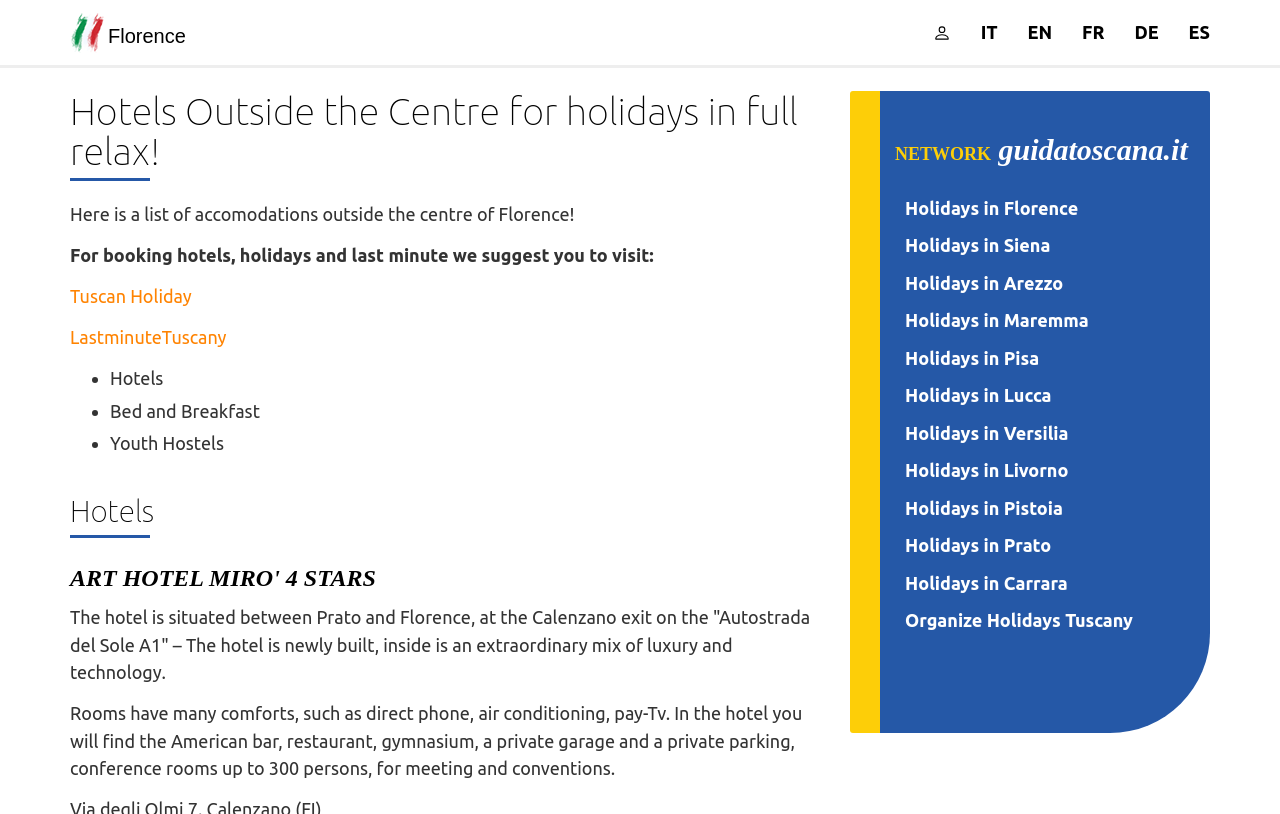Determine the bounding box coordinates of the clickable region to carry out the instruction: "Click the link to book Tuscan Holiday".

[0.055, 0.351, 0.15, 0.376]